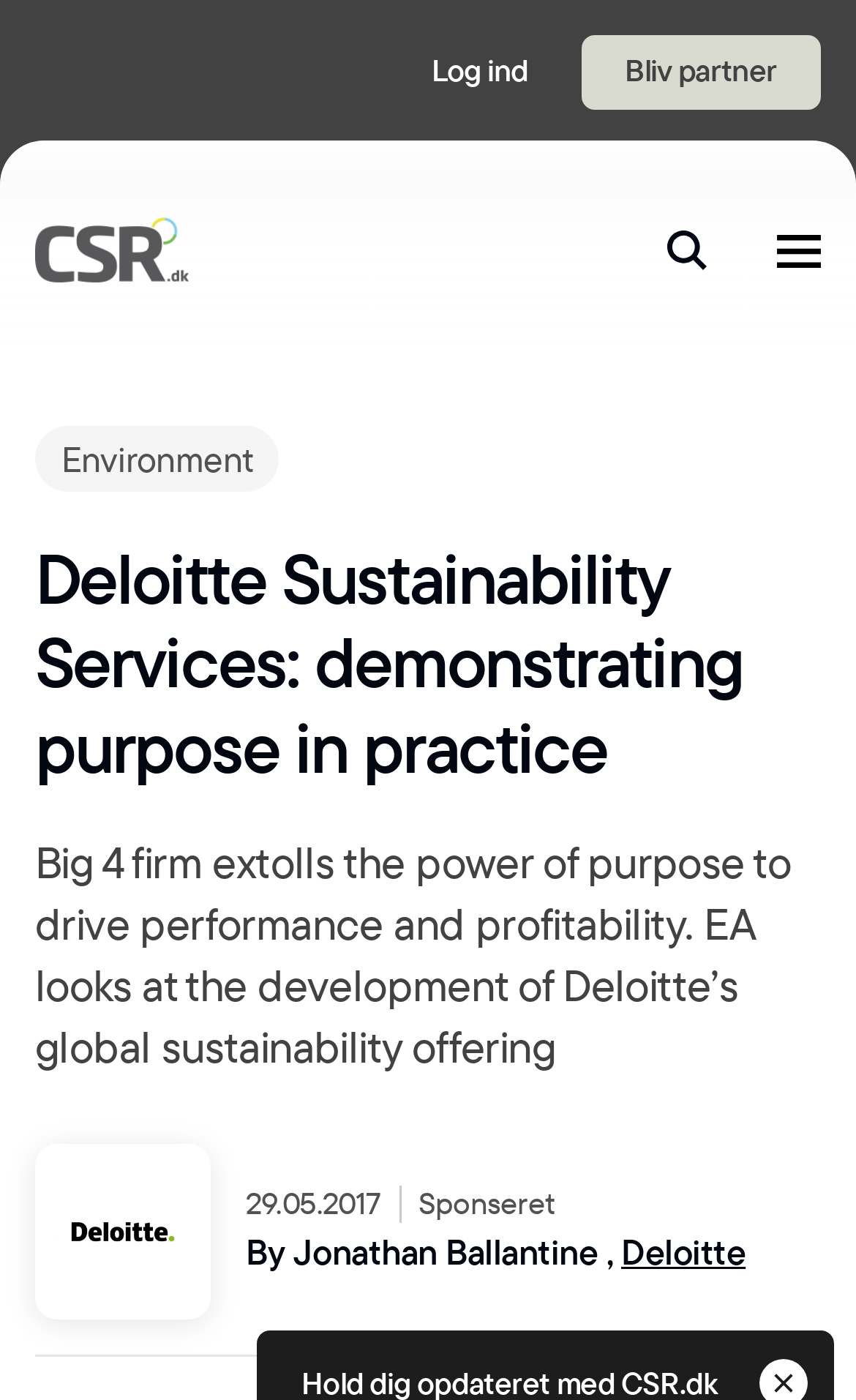Please specify the bounding box coordinates for the clickable region that will help you carry out the instruction: "Search for something".

[0.779, 0.165, 0.826, 0.193]